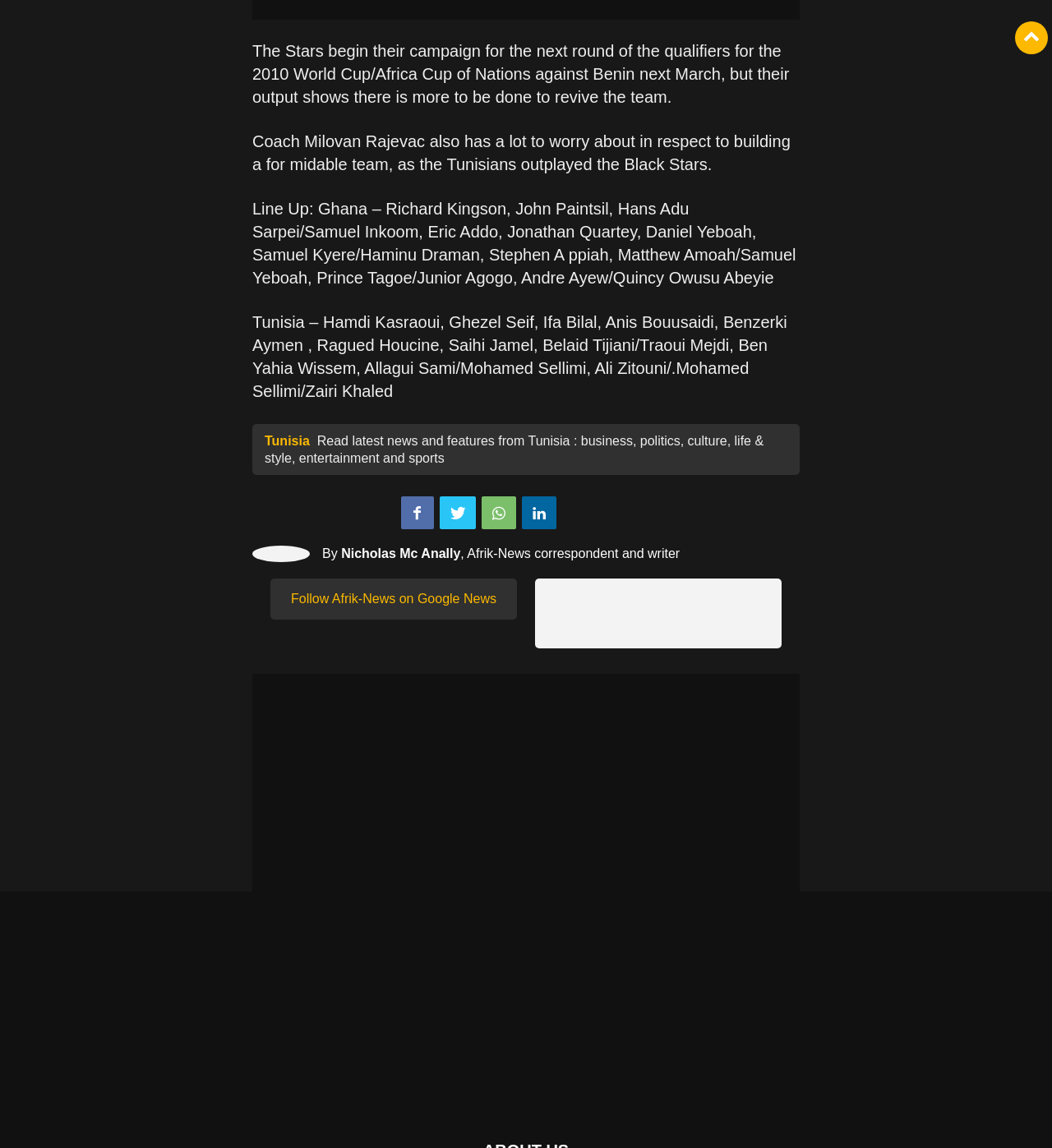From the image, can you give a detailed response to the question below:
How many players are listed in the Ghana team?

The answer can be found in the Line Up section, where 11 players are listed for the Ghana team.